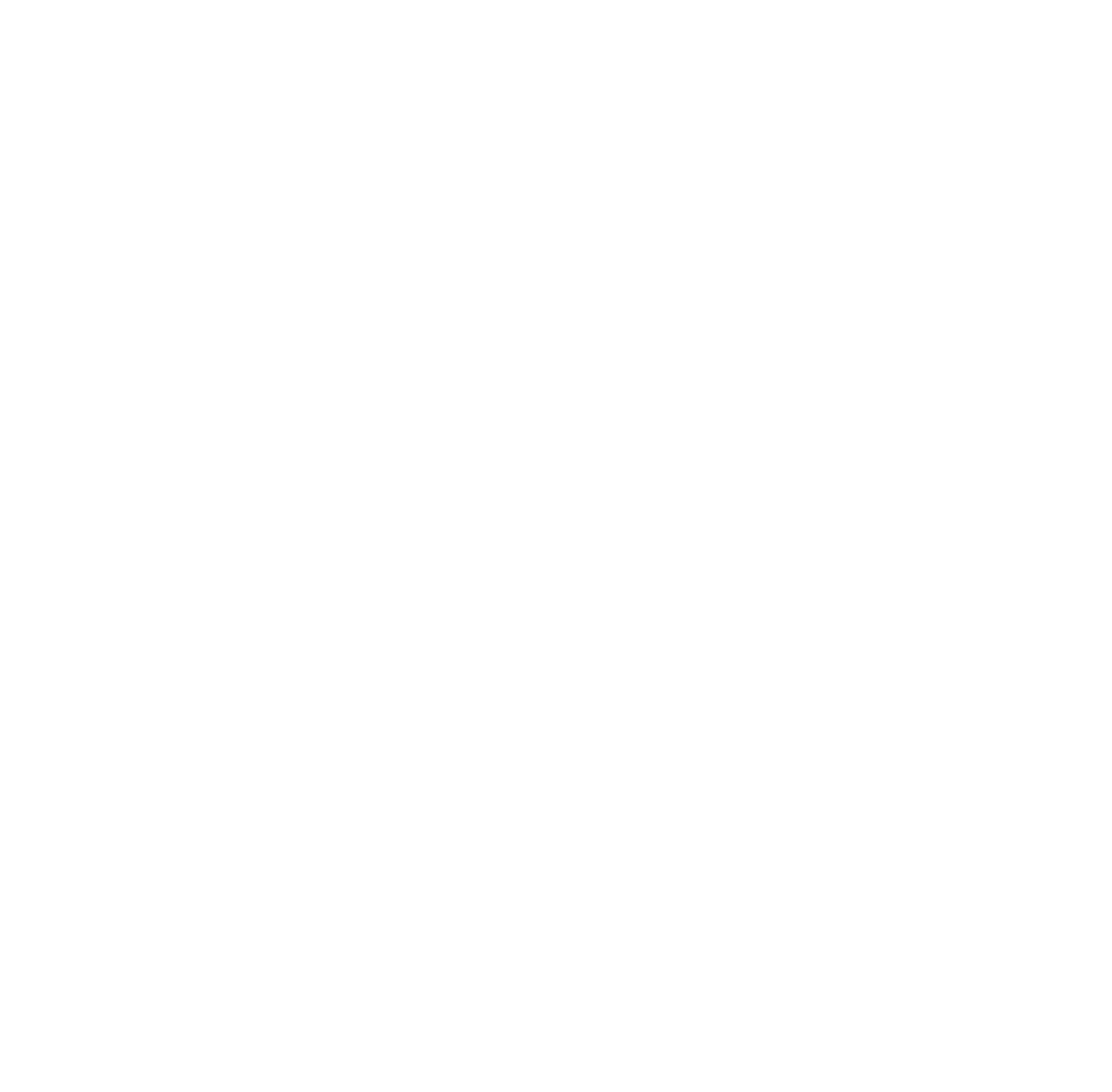Refer to the image and provide a thorough answer to this question:
How many links are under the 'About' heading?

There is only one link, 'About', under the 'About' heading.